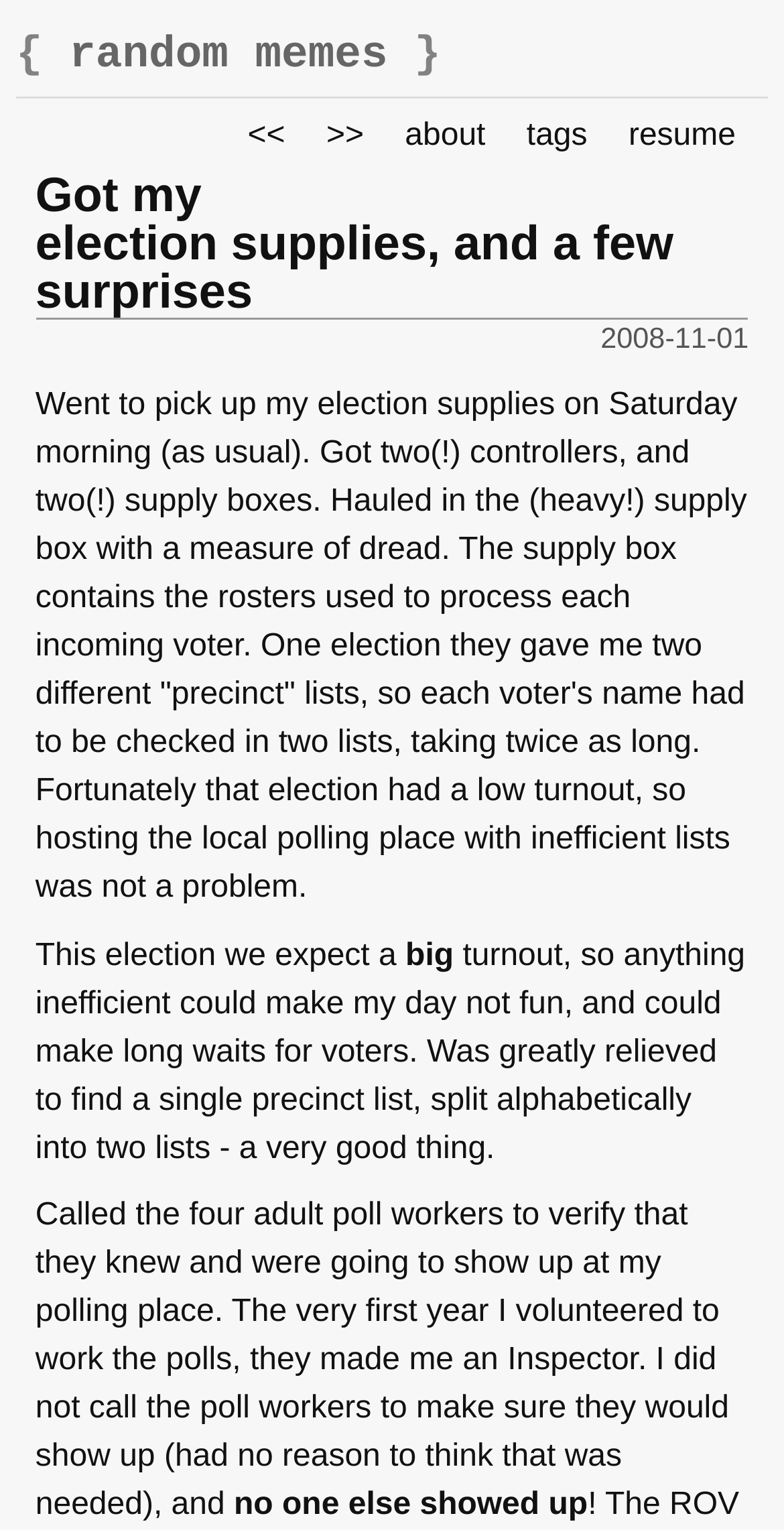Extract the bounding box coordinates for the UI element described as: "random memes".

[0.088, 0.02, 0.494, 0.053]